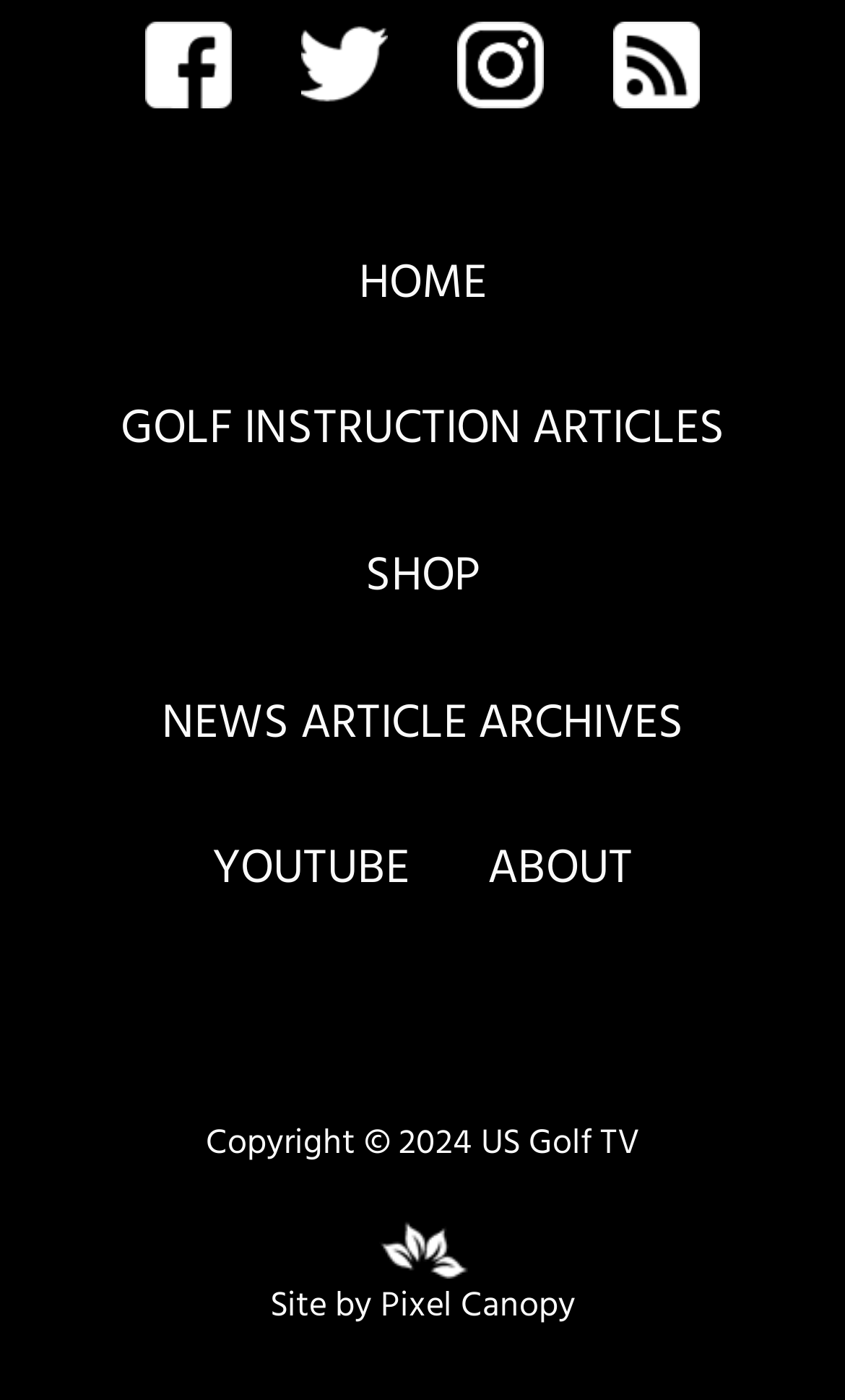Use a single word or phrase to answer the question: What social media platforms are linked on the webpage?

Facebook, Twitter, Instagram, YouTube